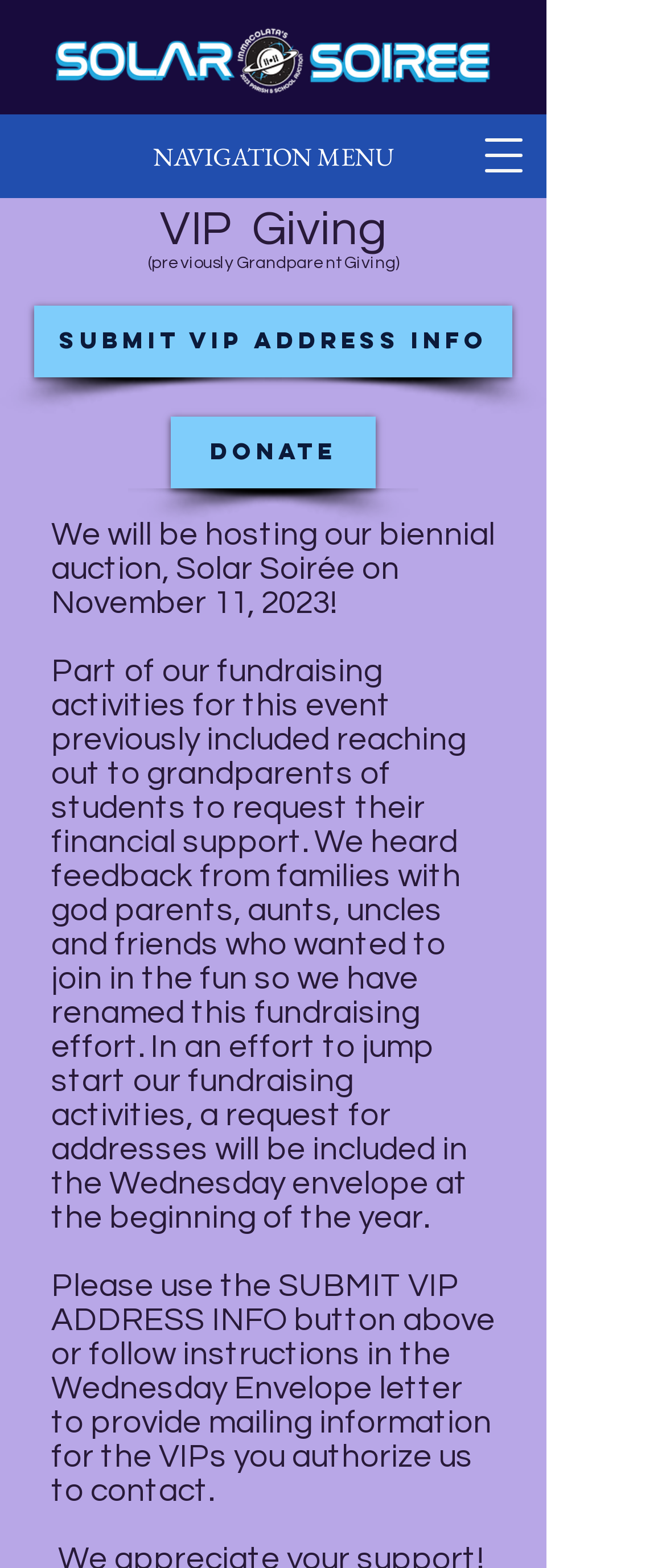What was the previous name of the VIP Giving program?
Using the image as a reference, give a one-word or short phrase answer.

Grandparent Giving